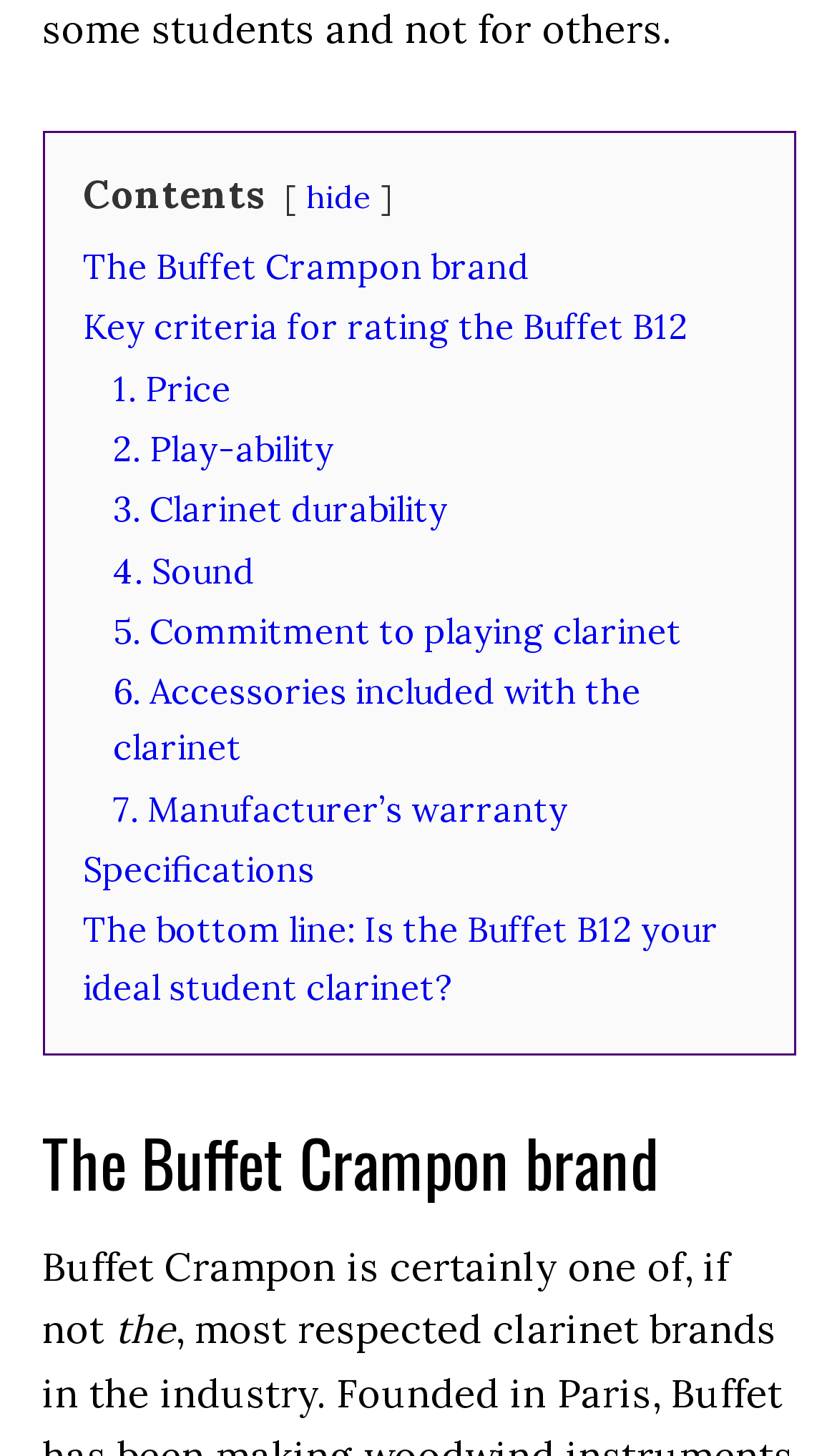How many criteria are used to rate the Buffet B12?
Analyze the image and deliver a detailed answer to the question.

By examining the links on the webpage, I found that there are 7 criteria used to rate the Buffet B12, which are listed as links: '1. Price', '2. Play-ability', '3. Clarinet durability', '4. Sound', '5. Commitment to playing clarinet', '6. Accessories included with the clarinet', and '7. Manufacturer’s warranty'.